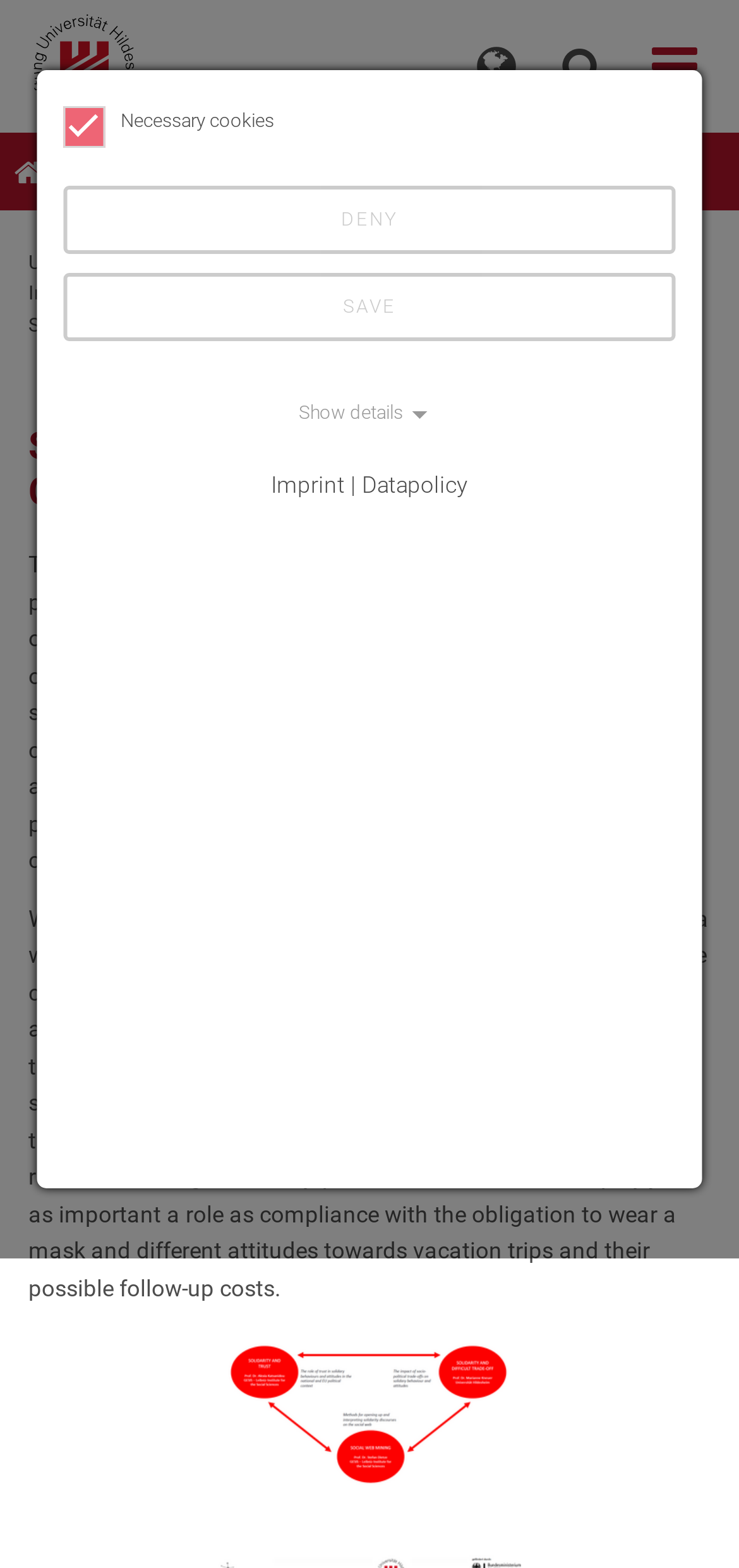Answer the following query concisely with a single word or phrase:
What is the name of the university?

University of Hildesheim